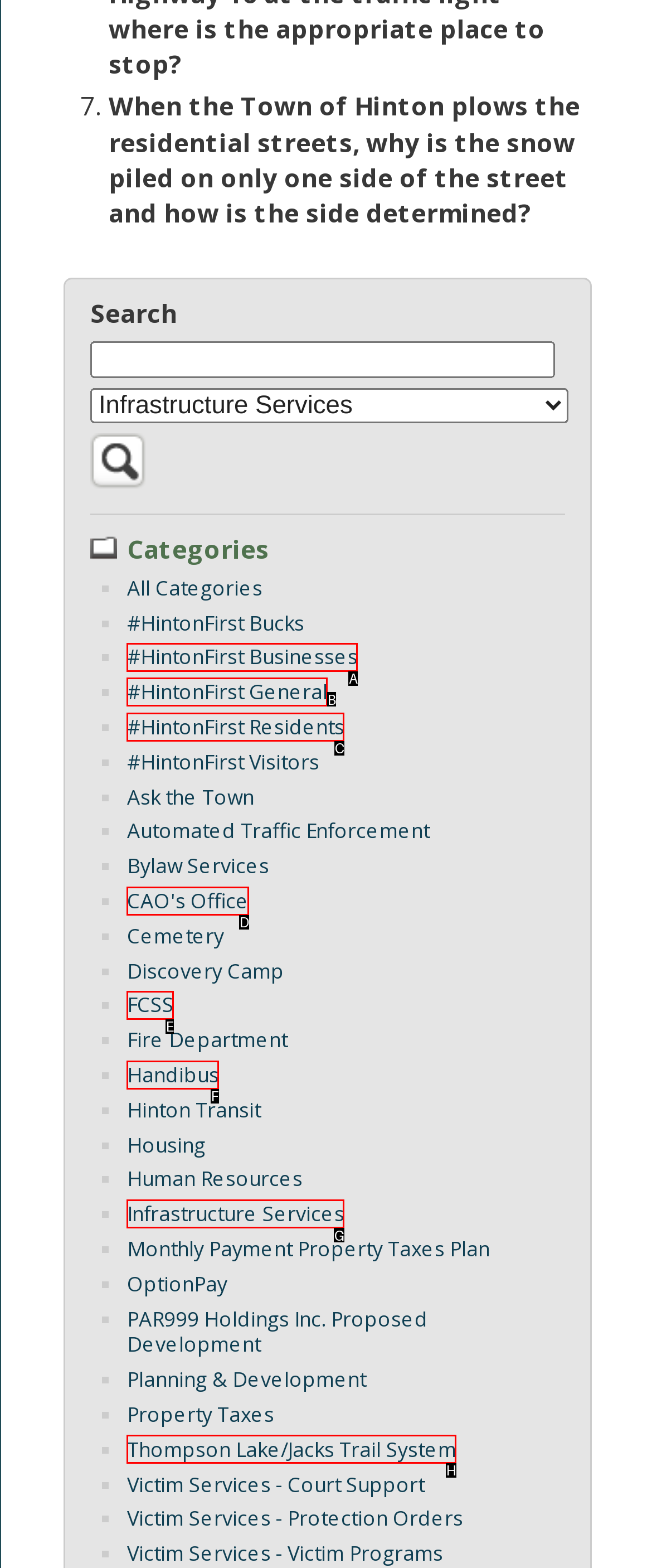Determine which HTML element fits the description: Handibus. Answer with the letter corresponding to the correct choice.

F